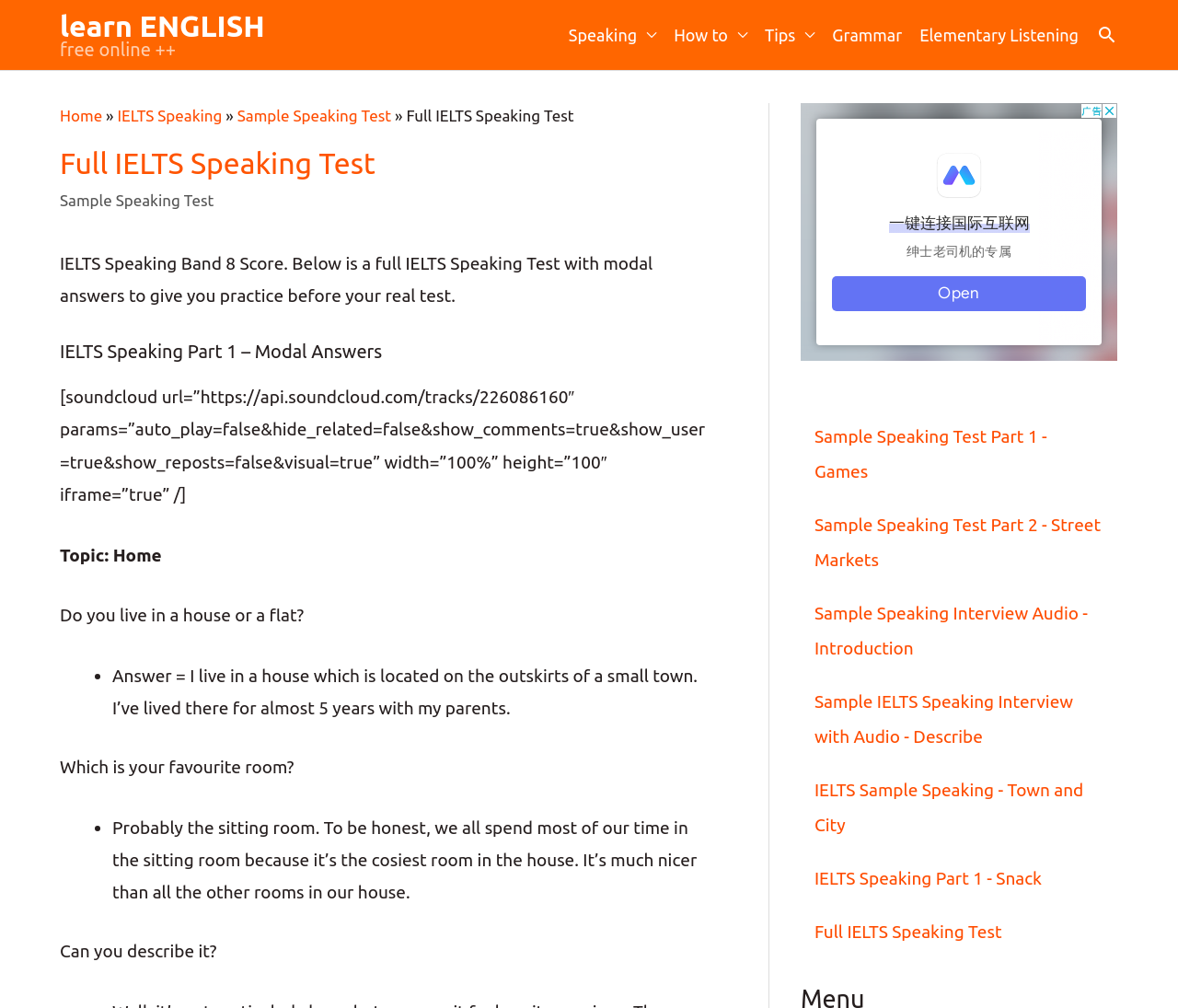Please indicate the bounding box coordinates for the clickable area to complete the following task: "view 'Sample Speaking Test Part 1 - Games'". The coordinates should be specified as four float numbers between 0 and 1, i.e., [left, top, right, bottom].

[0.68, 0.406, 0.948, 0.494]